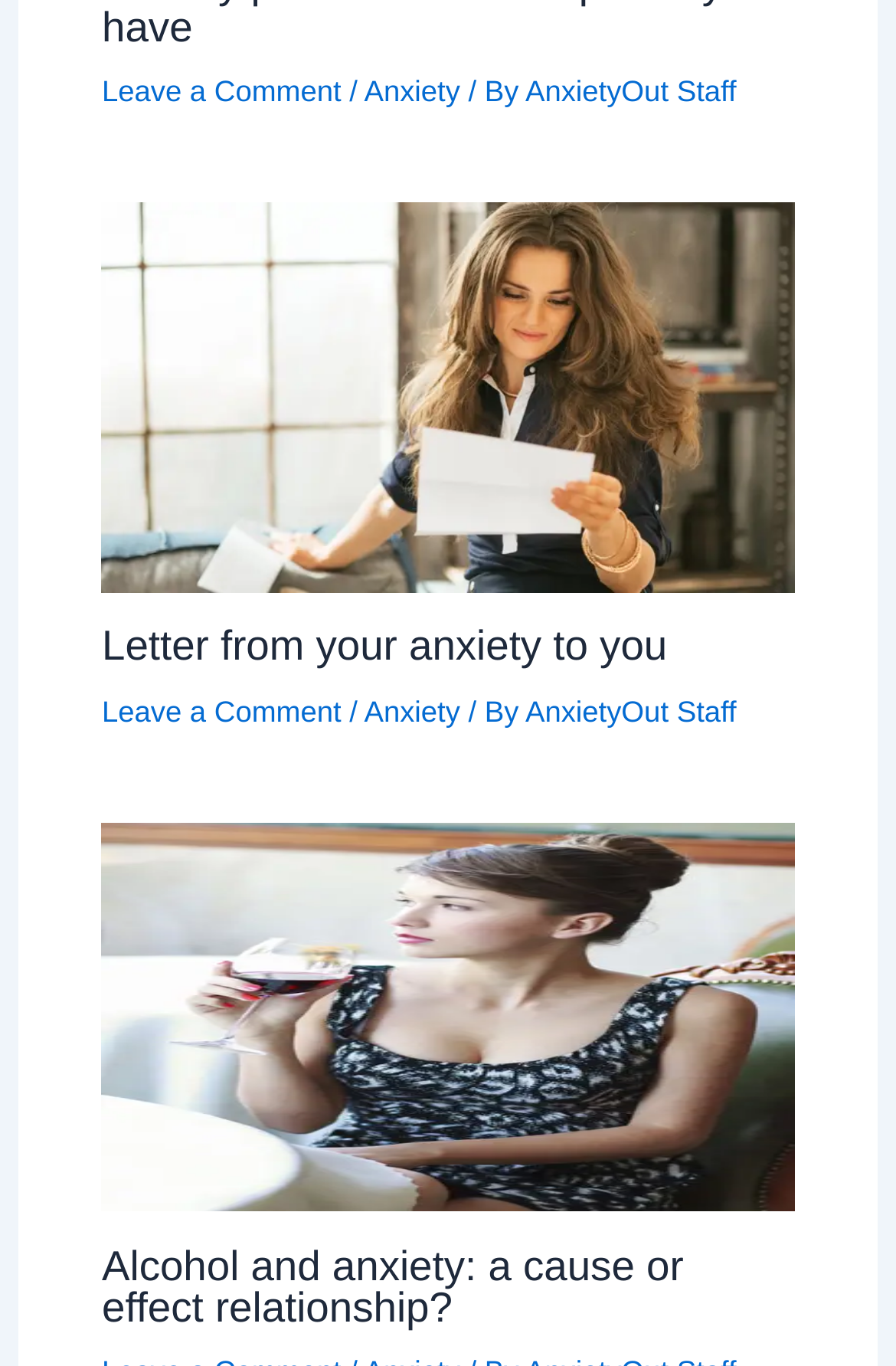Predict the bounding box coordinates of the UI element that matches this description: "Leave a Comment". The coordinates should be in the format [left, top, right, bottom] with each value between 0 and 1.

[0.114, 0.507, 0.381, 0.533]